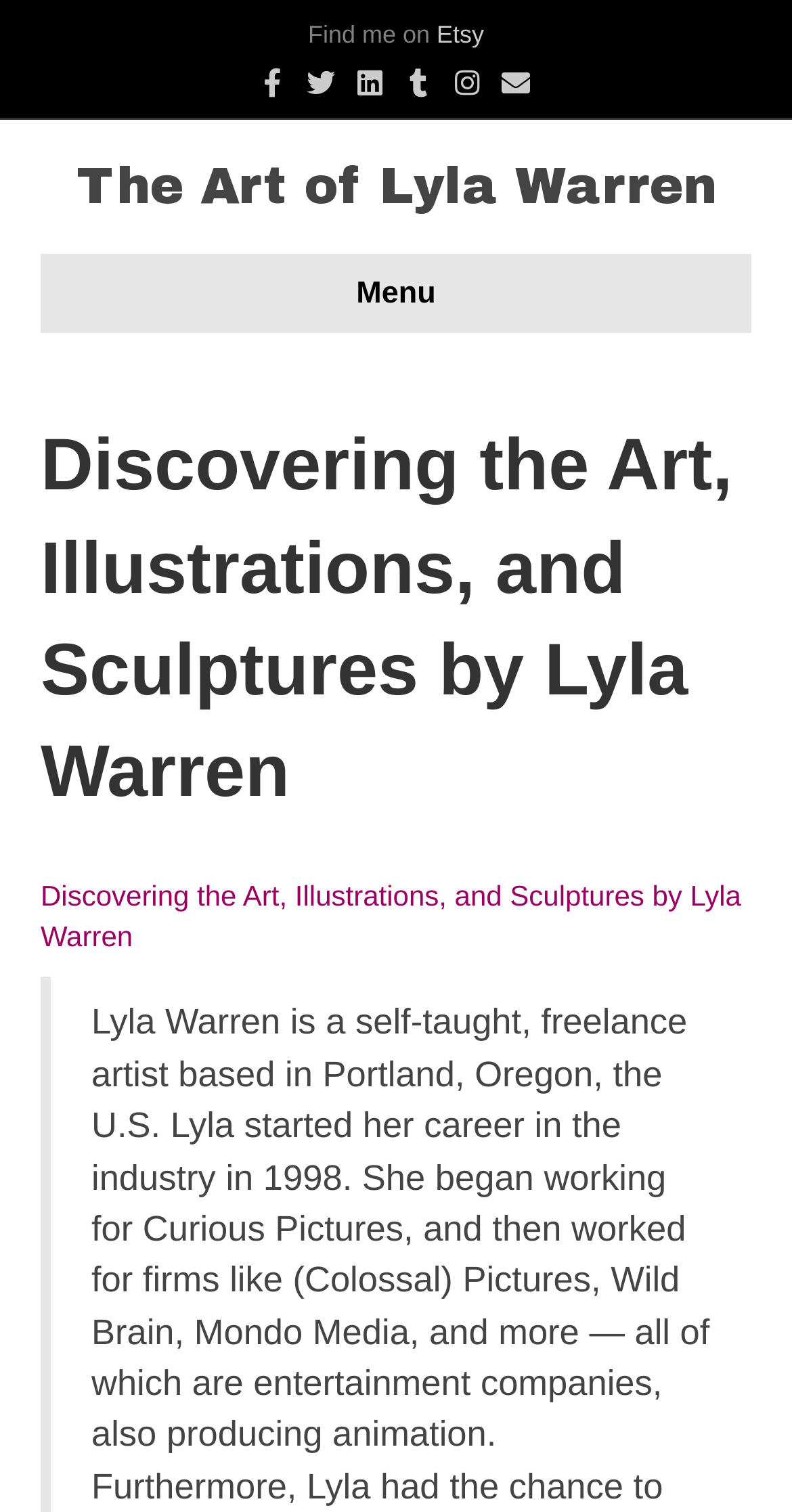What is the name of the artist?
Refer to the screenshot and deliver a thorough answer to the question presented.

I found the name of the artist by looking at the header section of the webpage, where it says 'Discovering the Art, Illustrations, and Sculptures by Lyla Warren'.